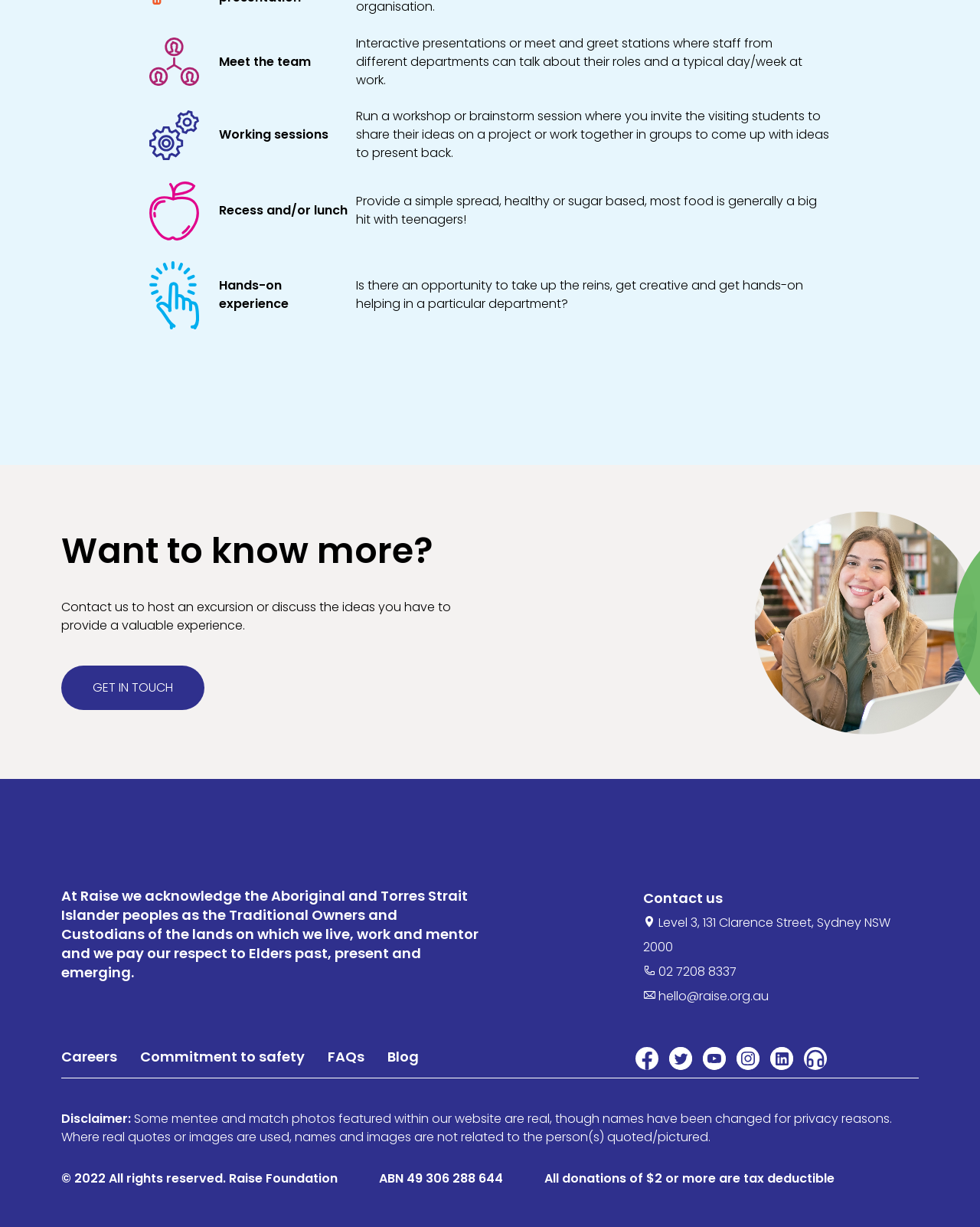What is the address of the organization?
Look at the image and respond to the question as thoroughly as possible.

The webpage provides the address of the organization as Level 3, 131 Clarence Street, Sydney NSW 2000.